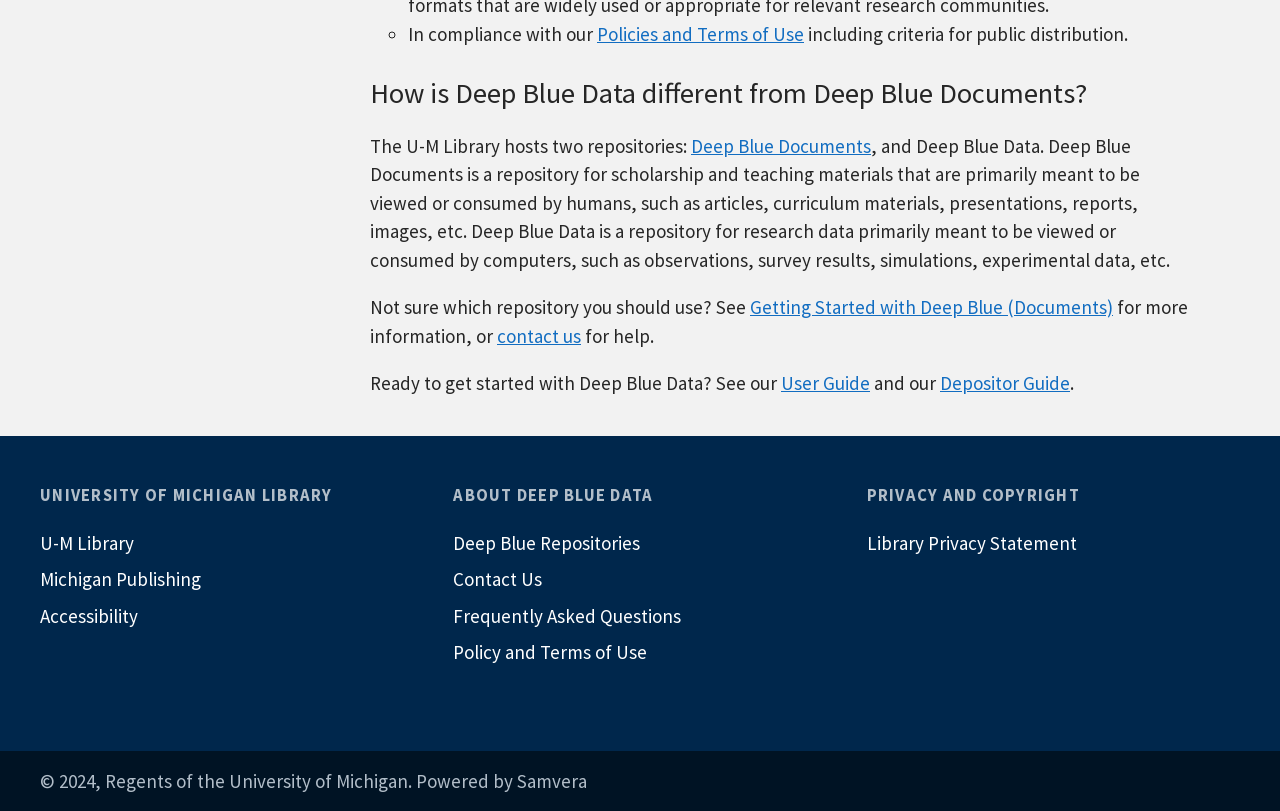What is the difference between Deep Blue Documents and Deep Blue Data?
Utilize the information in the image to give a detailed answer to the question.

According to the webpage, Deep Blue Documents is a repository for scholarship and teaching materials meant to be viewed or consumed by humans, whereas Deep Blue Data is a repository for research data primarily meant to be viewed or consumed by computers.